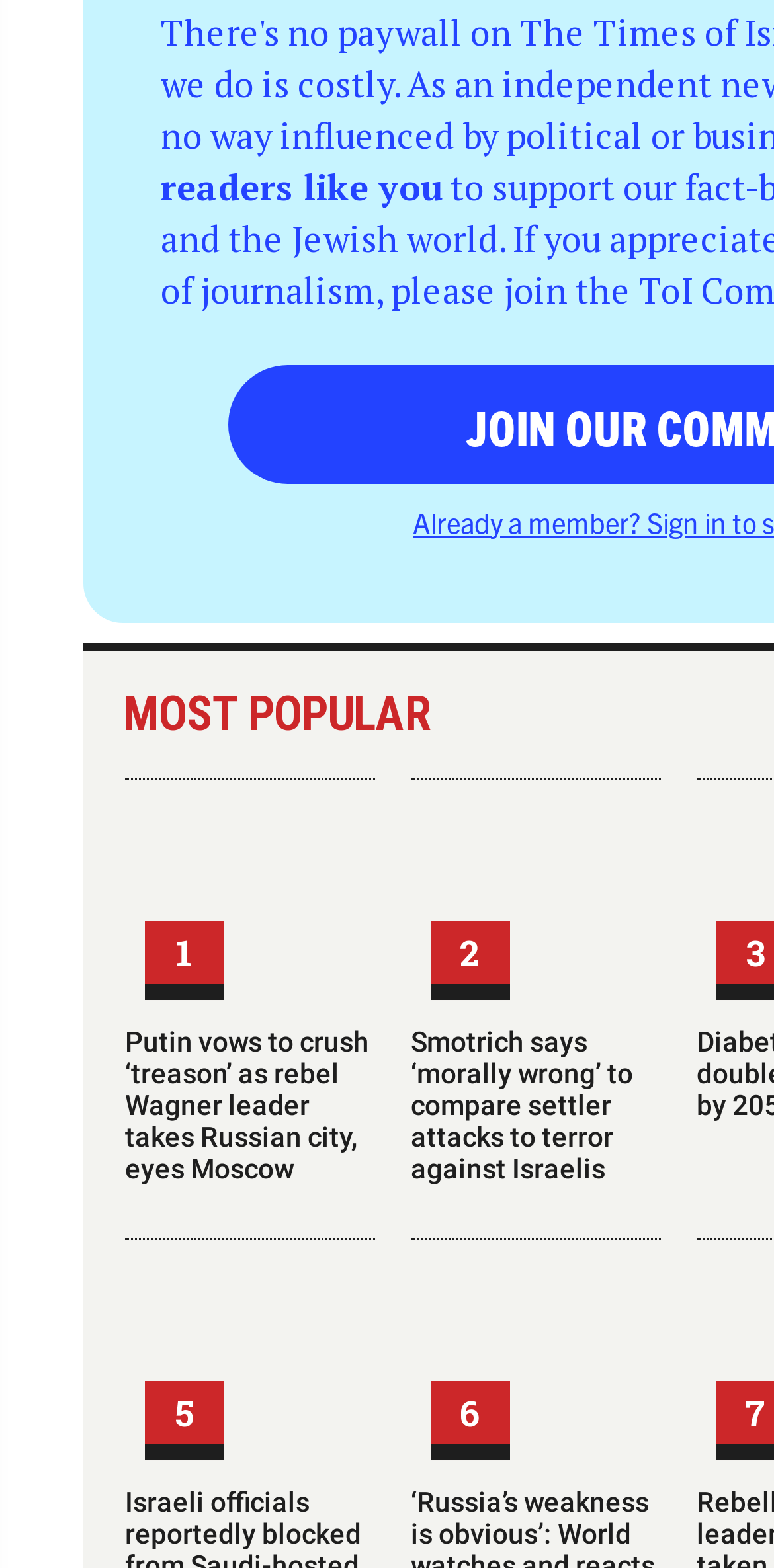Show the bounding box coordinates for the element that needs to be clicked to execute the following instruction: "Read the news about Russian city at heart of brief rebellion". Provide the coordinates in the form of four float numbers between 0 and 1, i.e., [left, top, right, bottom].

[0.082, 0.558, 0.656, 0.688]